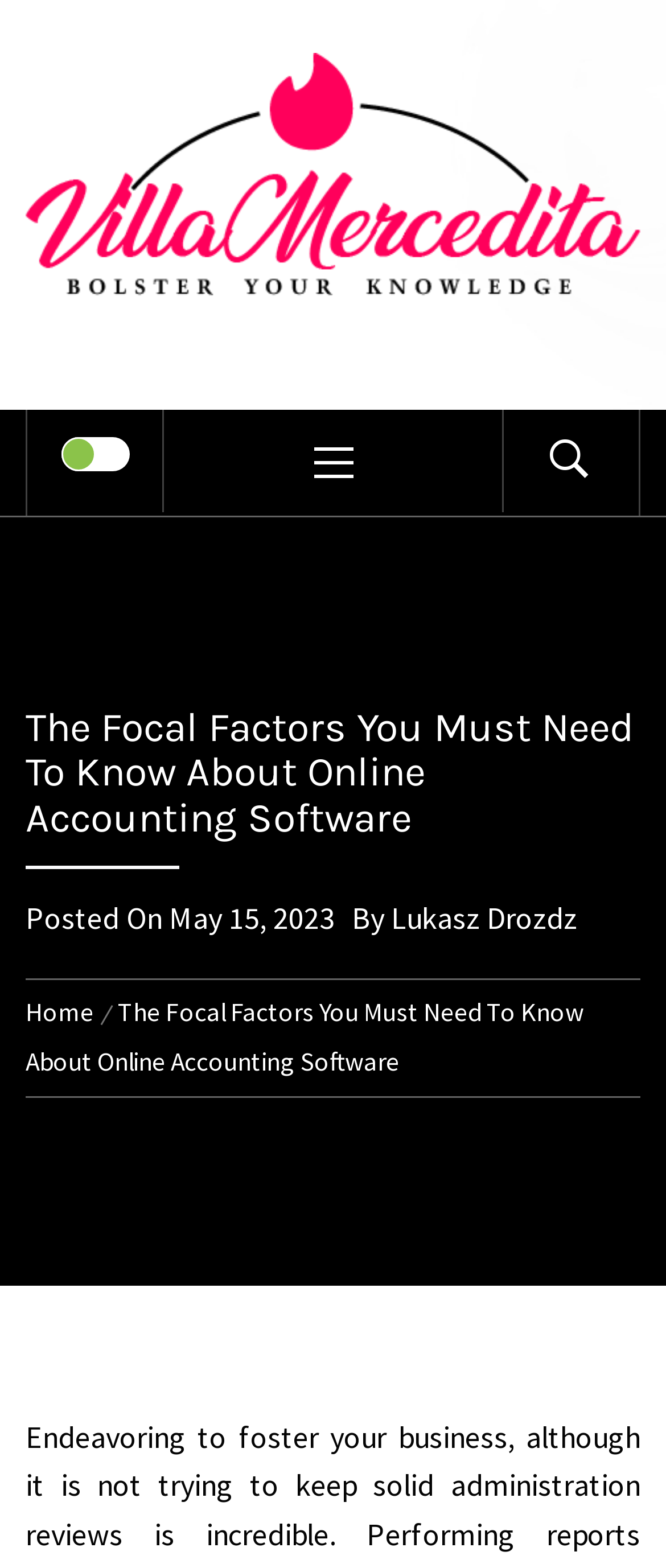Please identify the coordinates of the bounding box that should be clicked to fulfill this instruction: "Go to the home page".

[0.038, 0.635, 0.159, 0.656]